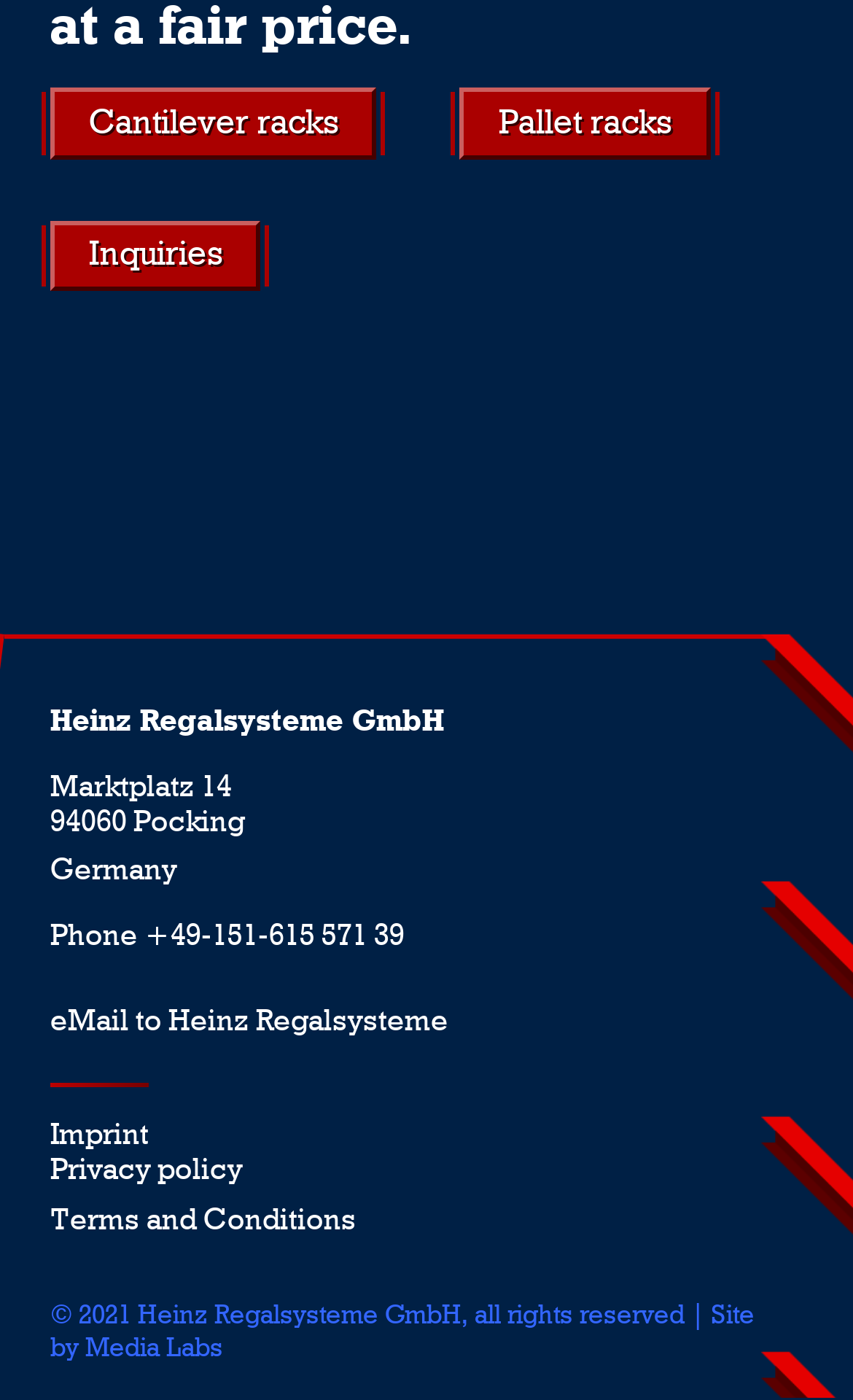Kindly determine the bounding box coordinates for the area that needs to be clicked to execute this instruction: "Explore Eye Health".

None